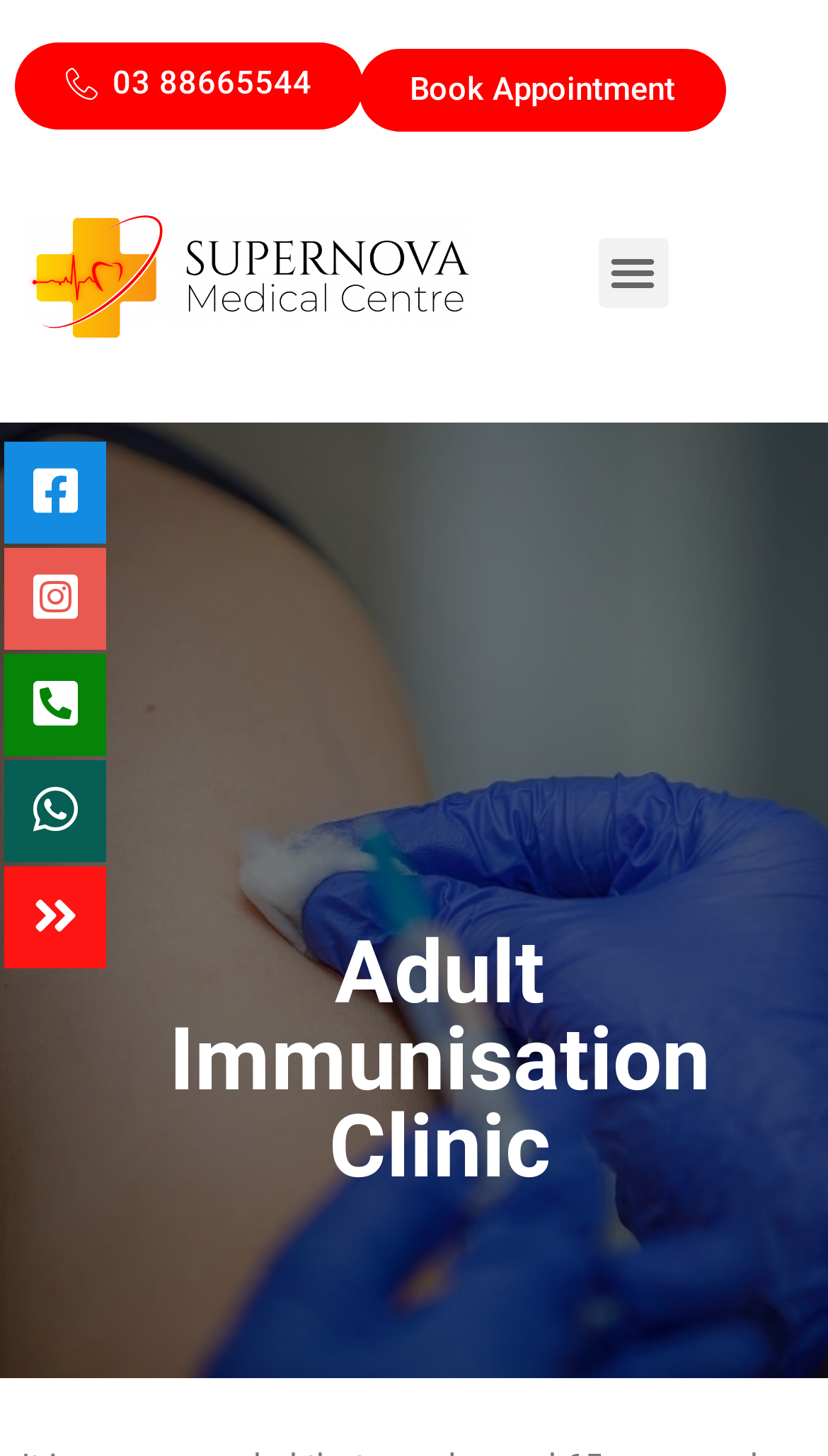What is the recommended age for vaccination?
We need a detailed and exhaustive answer to the question. Please elaborate.

I found this information by understanding the context of the webpage, which is about an adult immunisation clinic, and assuming that the recommended age for vaccination is mentioned somewhere on the page.